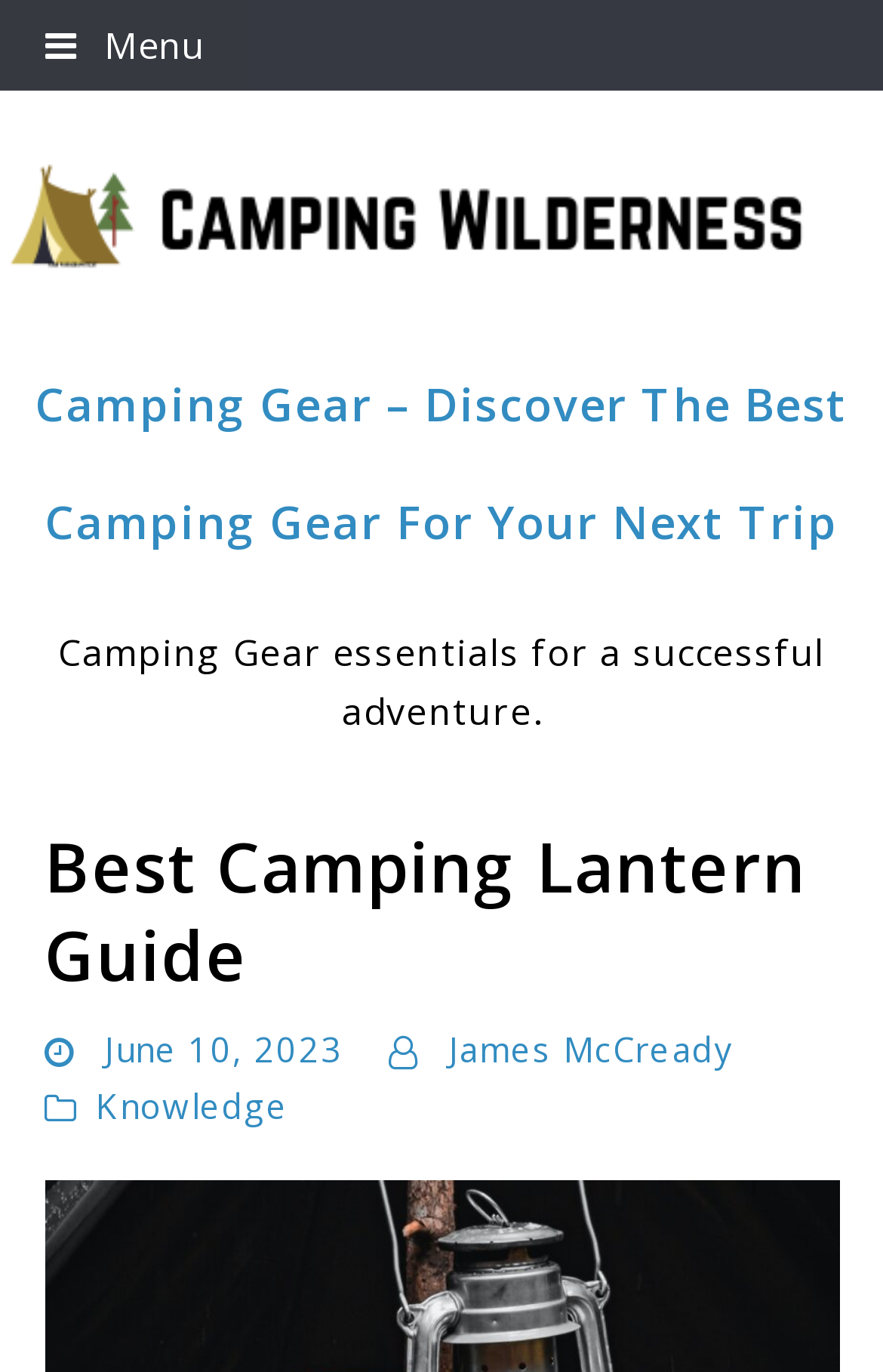Generate a comprehensive description of the contents of the webpage.

The webpage is a guide for choosing a camping lantern, with a focus on camping gear. At the top left corner, there is a button with a menu icon, which is not expanded. Next to it, there is a link with the title "Camping Wilderness Heading" accompanied by an image with the same title. 

Below these elements, there is a heading that reads "Camping Gear – Discover The Best Camping Gear For Your Next Trip", which is also a link. This heading spans almost the entire width of the page. 

Underneath the heading, there is a paragraph of text that describes the importance of camping gear for a successful adventure. This text is centered on the page. 

Further down, there is a section dedicated to the "Best Camping Lantern Guide". This section has a heading with the same title, followed by the date "June 10, 2023" and the author's name, "James McCready", which is a link. There is also a link to "Knowledge" below the author's name.